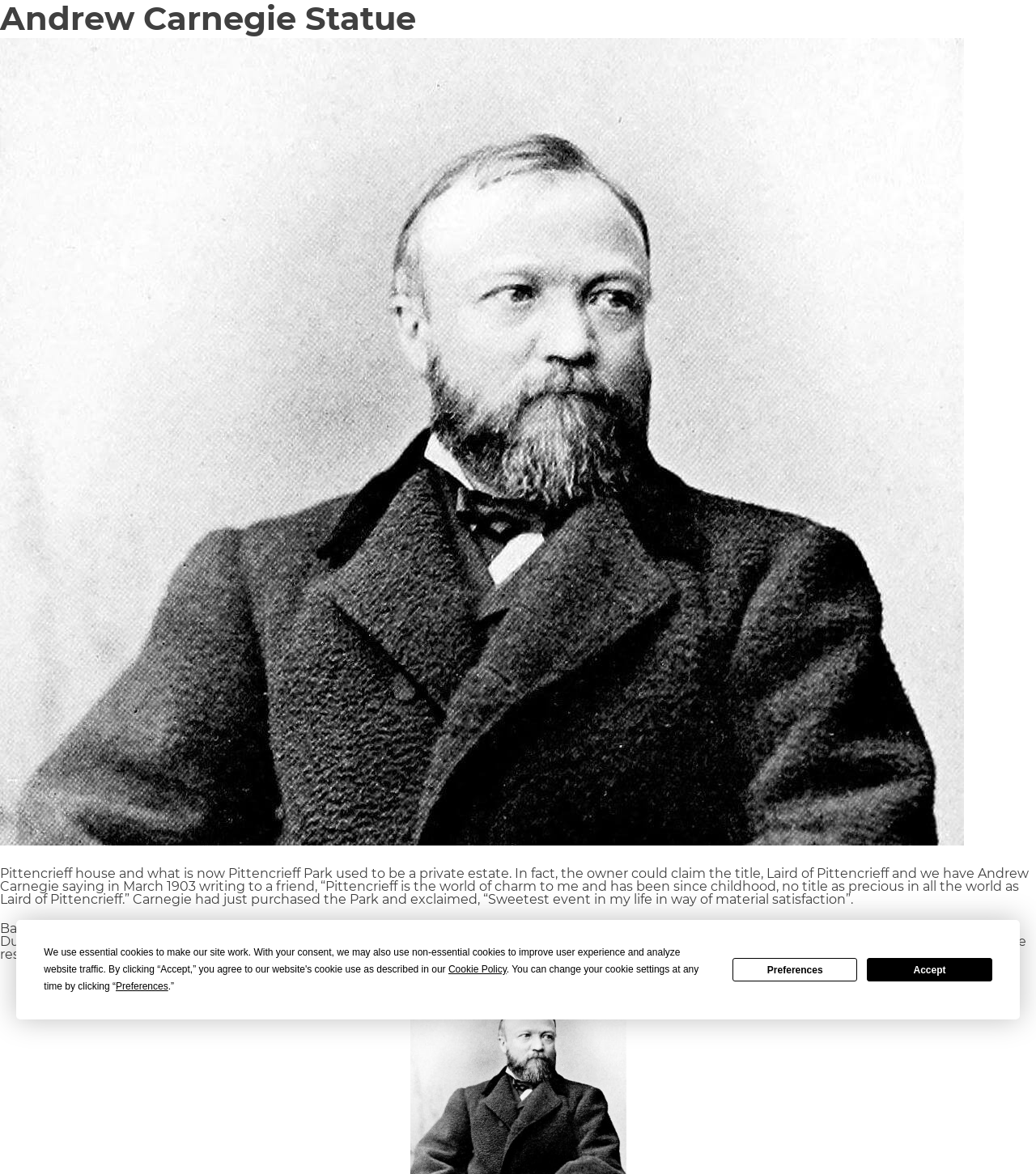Generate a thorough explanation of the webpage's elements.

The webpage is about Dunfermline Tours, specifically focusing on Andrew Carnegie Statue. At the top of the page, there is a header with the title "Andrew Carnegie Statue". Below the header, there is a large block of text that takes up most of the page, describing the history of Pittencrieff house and park, and its connection to Andrew Carnegie. The text is divided into two paragraphs, with the first one discussing Carnegie's purchase of the park and his fondness for the title "Laird of Pittencrieff", and the second one talking about his childhood experience of being banned from the private estate due to his family's complaints.

On the bottom left of the page, there is a dialog box for cookie consent prompt, which is not currently in focus. The dialog box contains a few buttons, including "Cookie Policy", two "Preferences" buttons, and an "Accept" button. The buttons are aligned horizontally, with the "Accept" button on the far right. Above the dialog box, there is a short sentence explaining that cookie settings can be changed at any time.